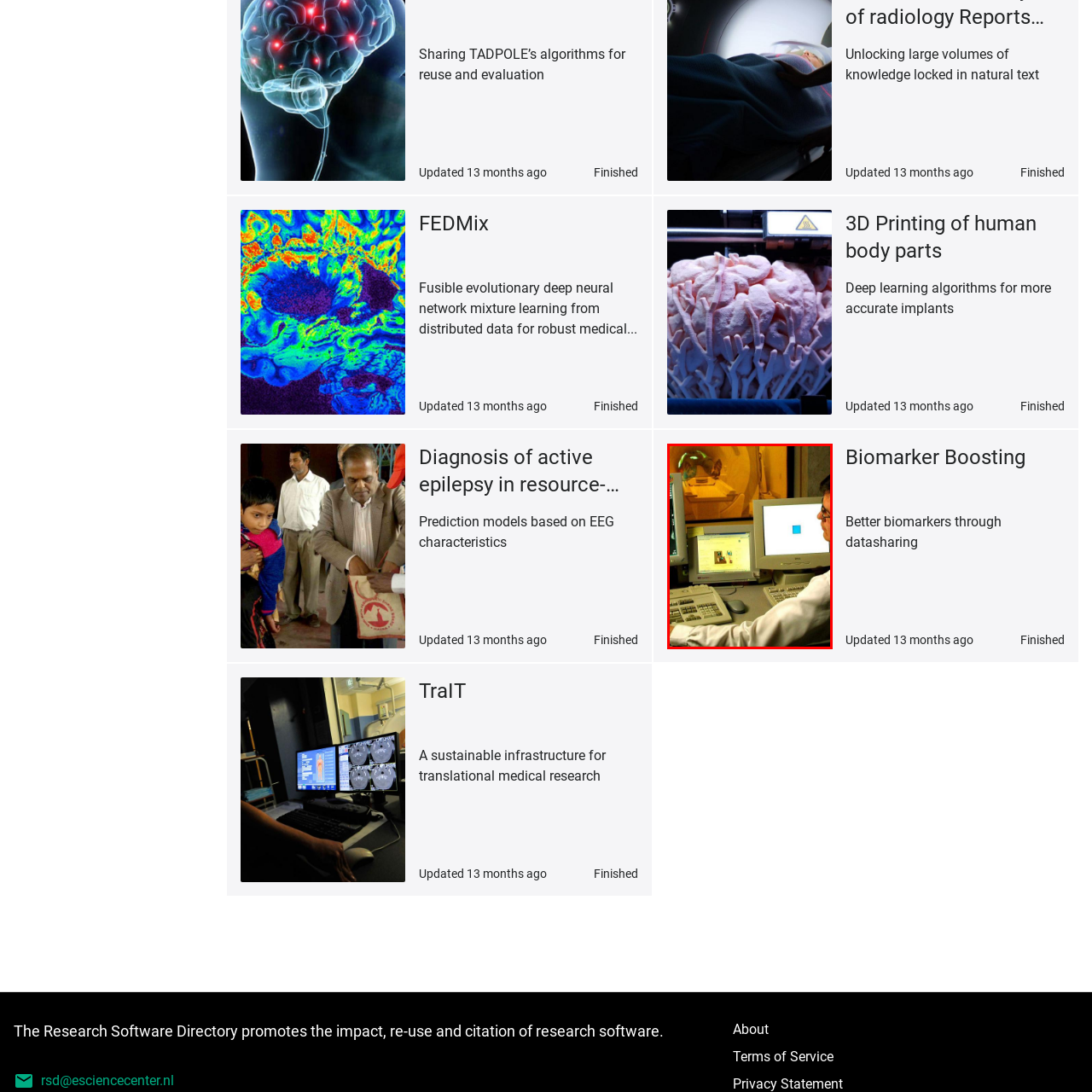What type of images are displayed on the monitor?
Check the image inside the red bounding box and provide your answer in a single word or short phrase.

medical images